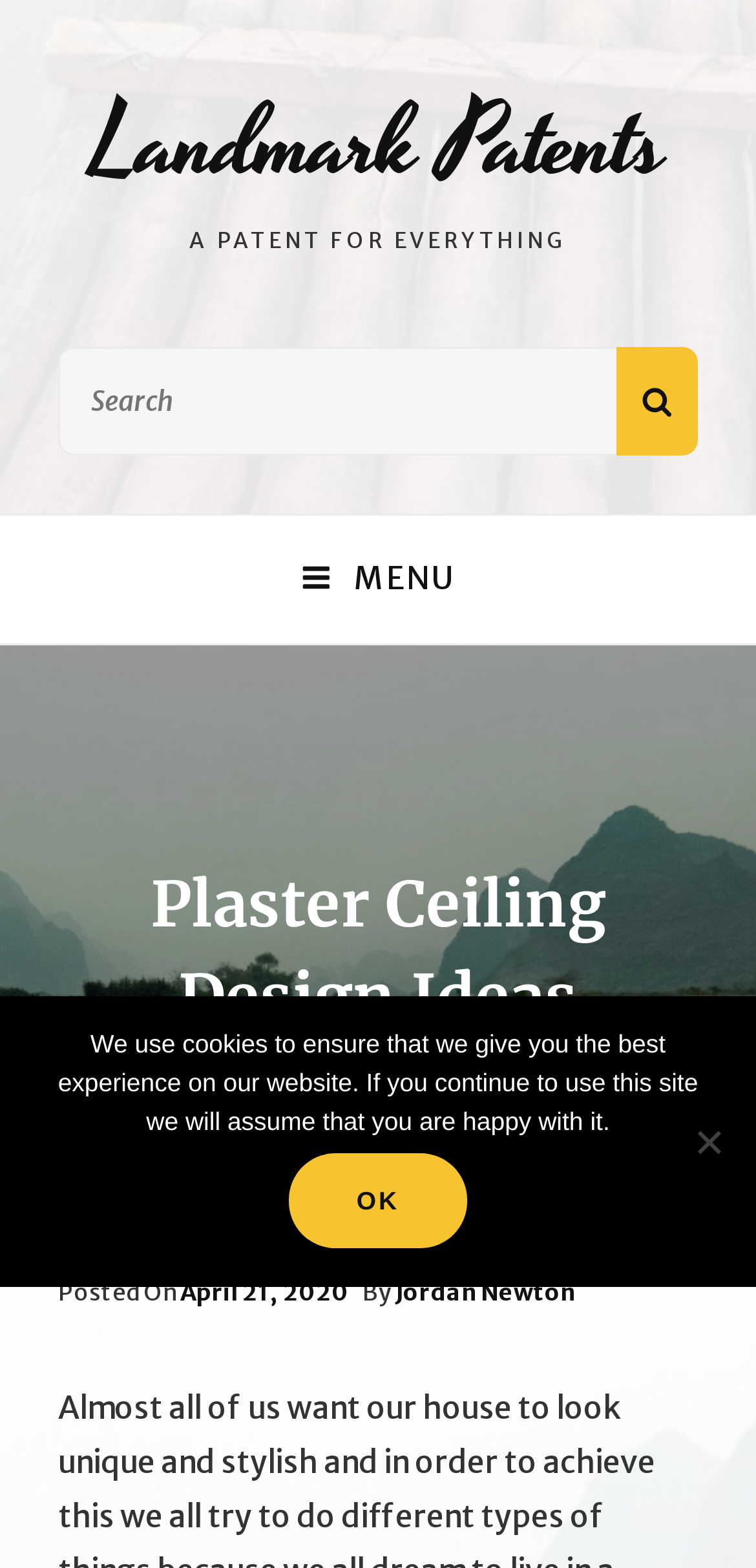Use a single word or phrase to answer the question: 
What is the purpose of the search box?

To search for something